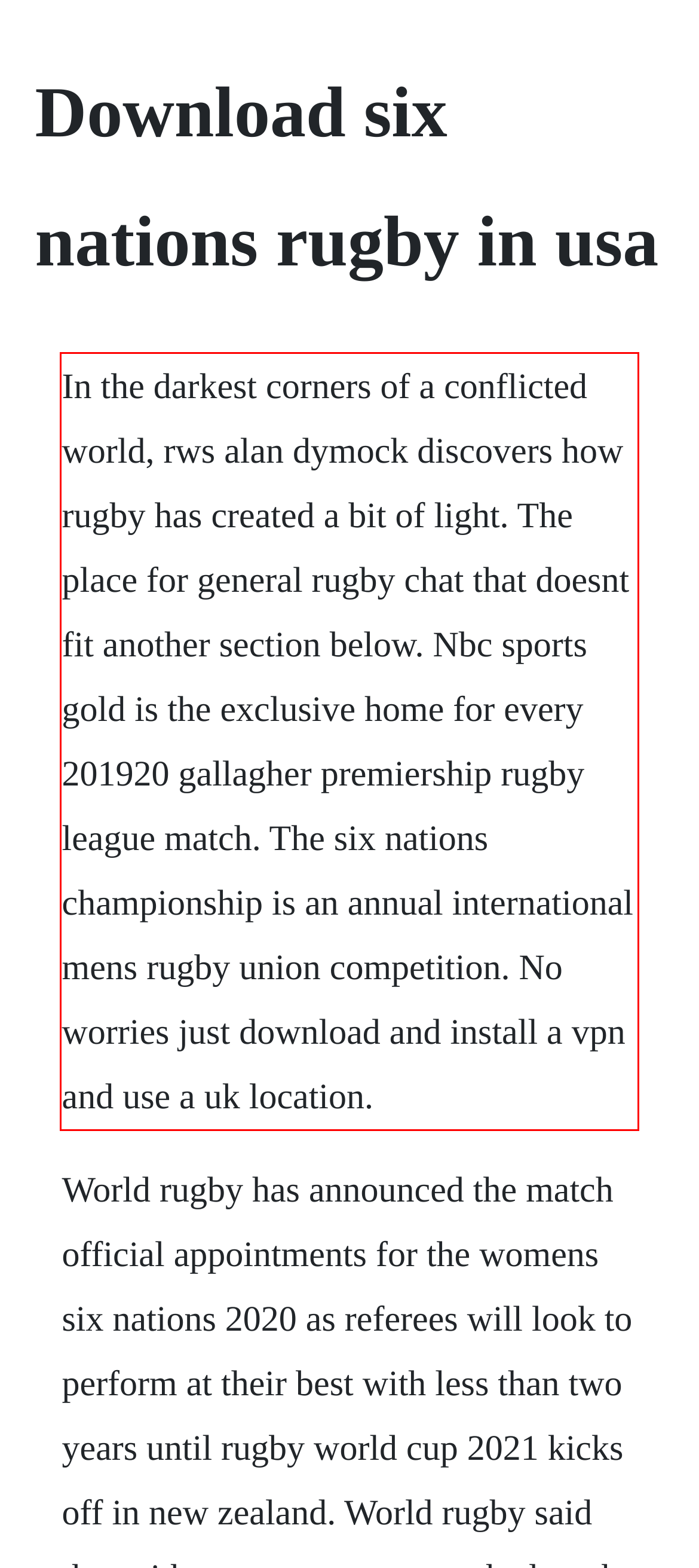Please extract the text content within the red bounding box on the webpage screenshot using OCR.

In the darkest corners of a conflicted world, rws alan dymock discovers how rugby has created a bit of light. The place for general rugby chat that doesnt fit another section below. Nbc sports gold is the exclusive home for every 201920 gallagher premiership rugby league match. The six nations championship is an annual international mens rugby union competition. No worries just download and install a vpn and use a uk location.